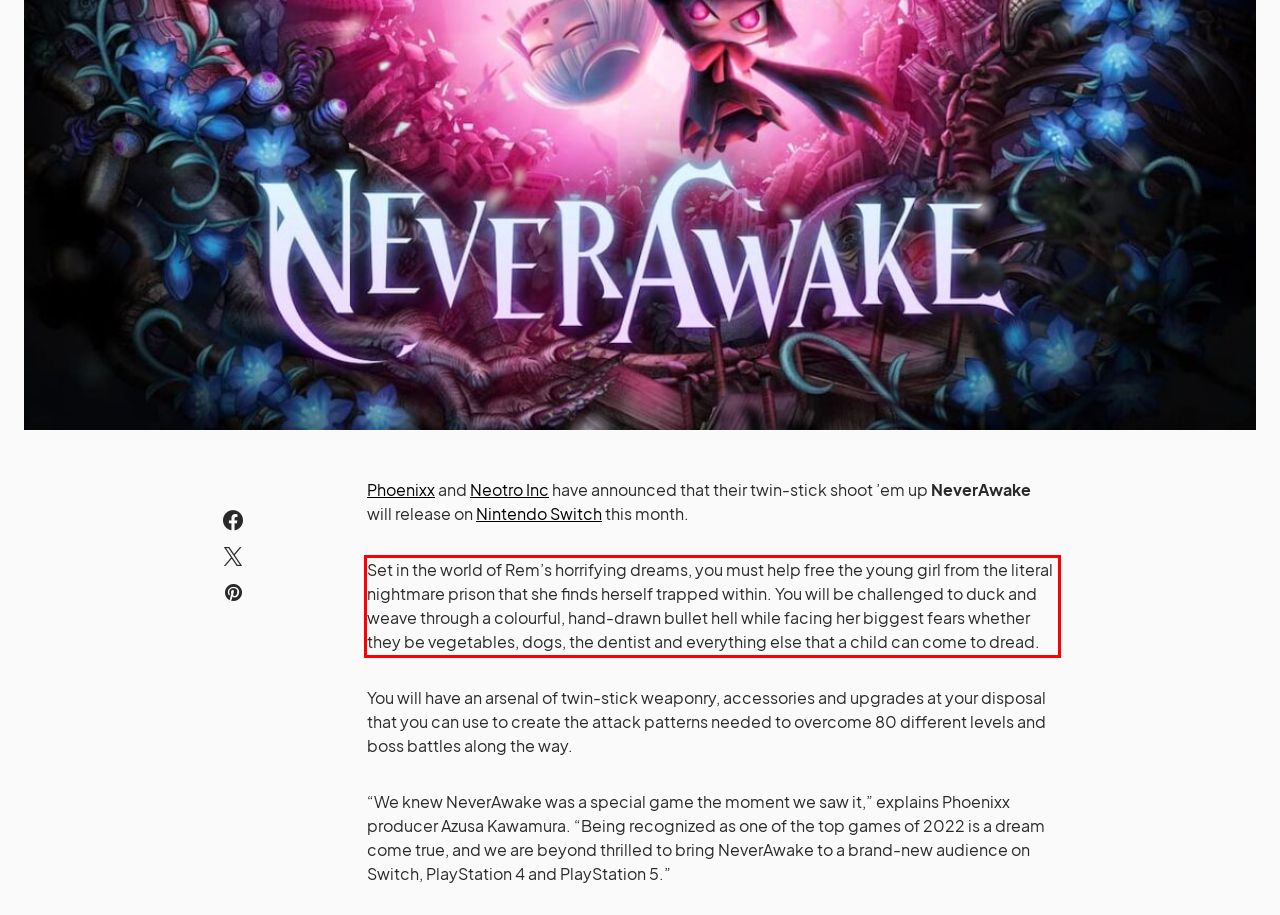Given a screenshot of a webpage with a red bounding box, please identify and retrieve the text inside the red rectangle.

Set in the world of Rem’s horrifying dreams, you must help free the young girl from the literal nightmare prison that she finds herself trapped within. You will be challenged to duck and weave through a colourful, hand-drawn bullet hell while facing her biggest fears whether they be vegetables, dogs, the dentist and everything else that a child can come to dread.